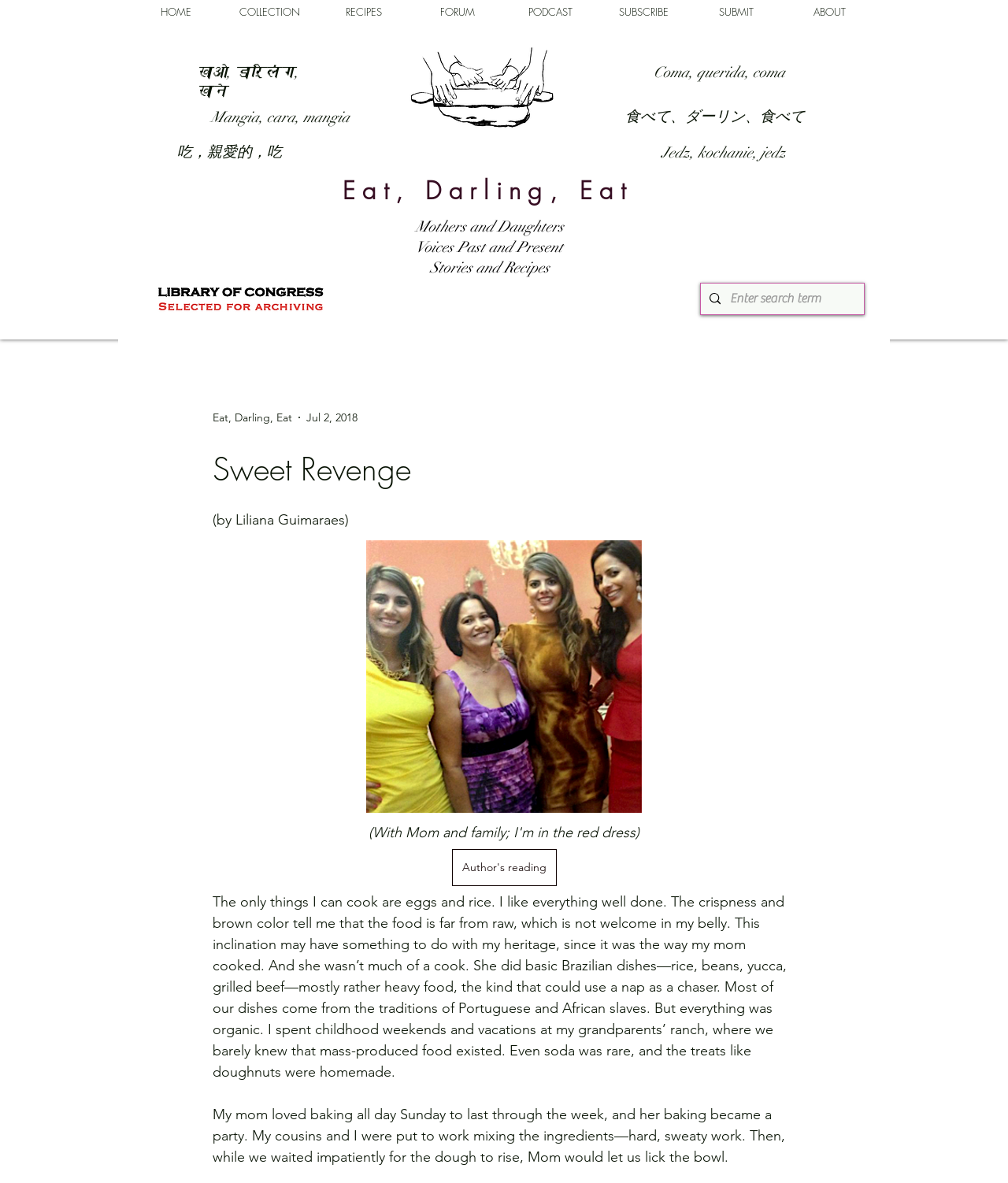What is the author's name of the article 'Sweet Revenge'?
Refer to the image and answer the question using a single word or phrase.

Liliana Guimaraes